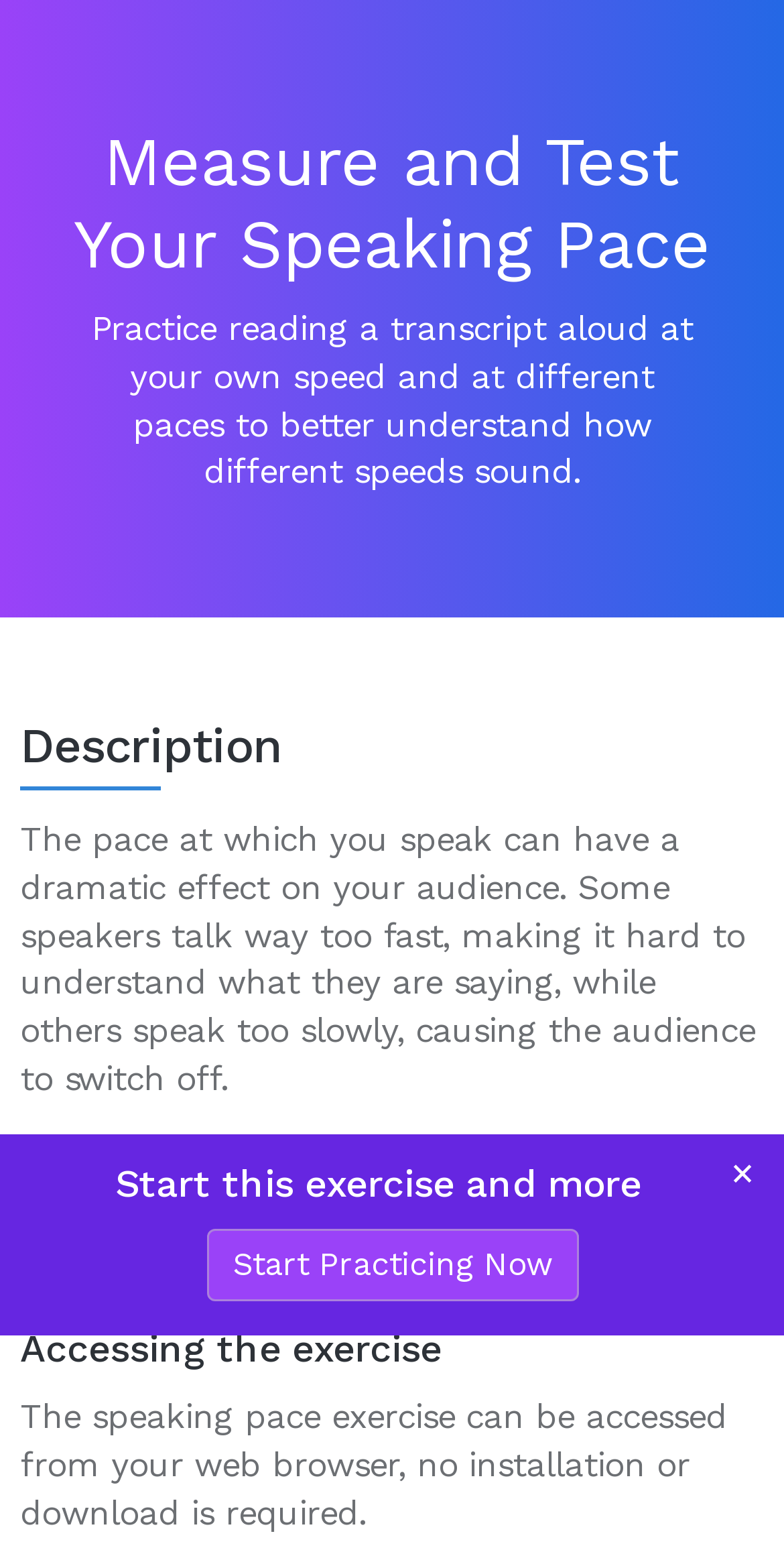Please answer the following question using a single word or phrase: 
What is the effect of speaking too fast on the audience?

Hard to understand